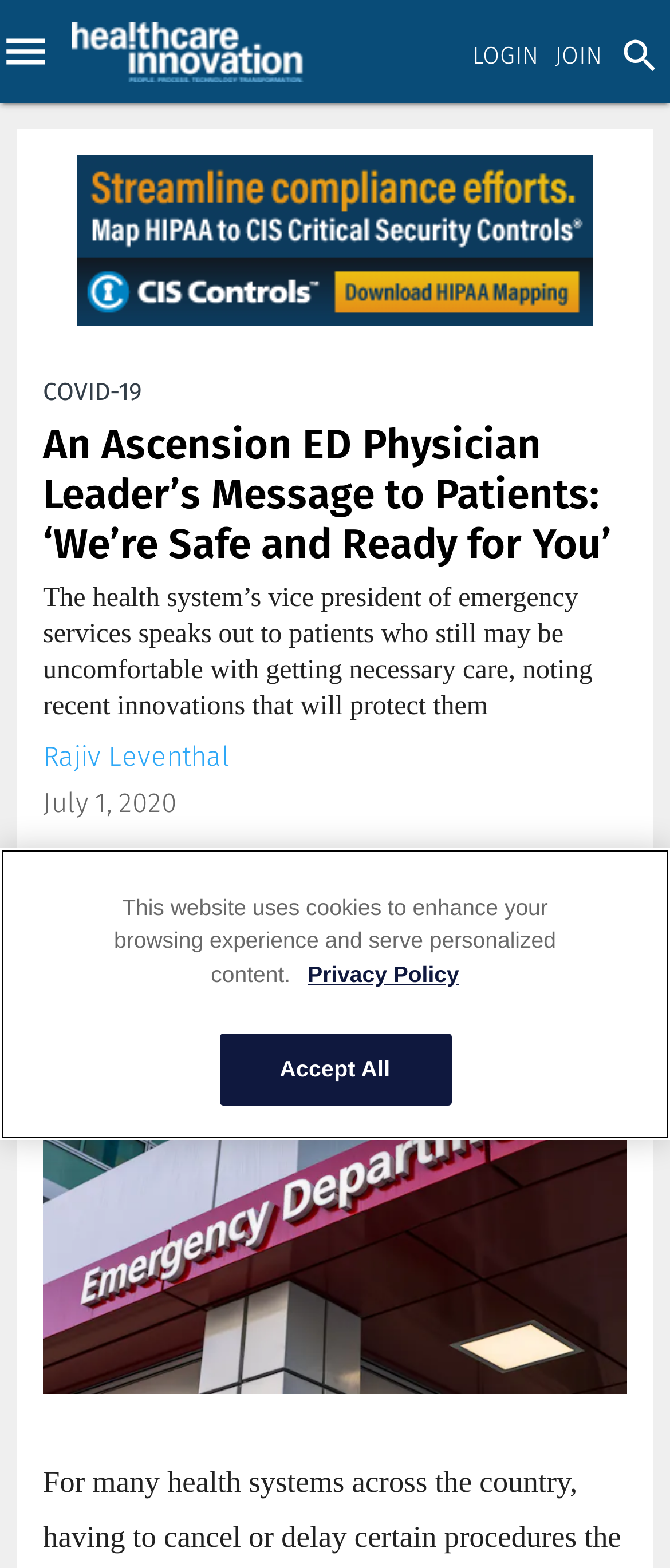Please locate the bounding box coordinates for the element that should be clicked to achieve the following instruction: "Call +7(495)1500691 (доб.7)". Ensure the coordinates are given as four float numbers between 0 and 1, i.e., [left, top, right, bottom].

None